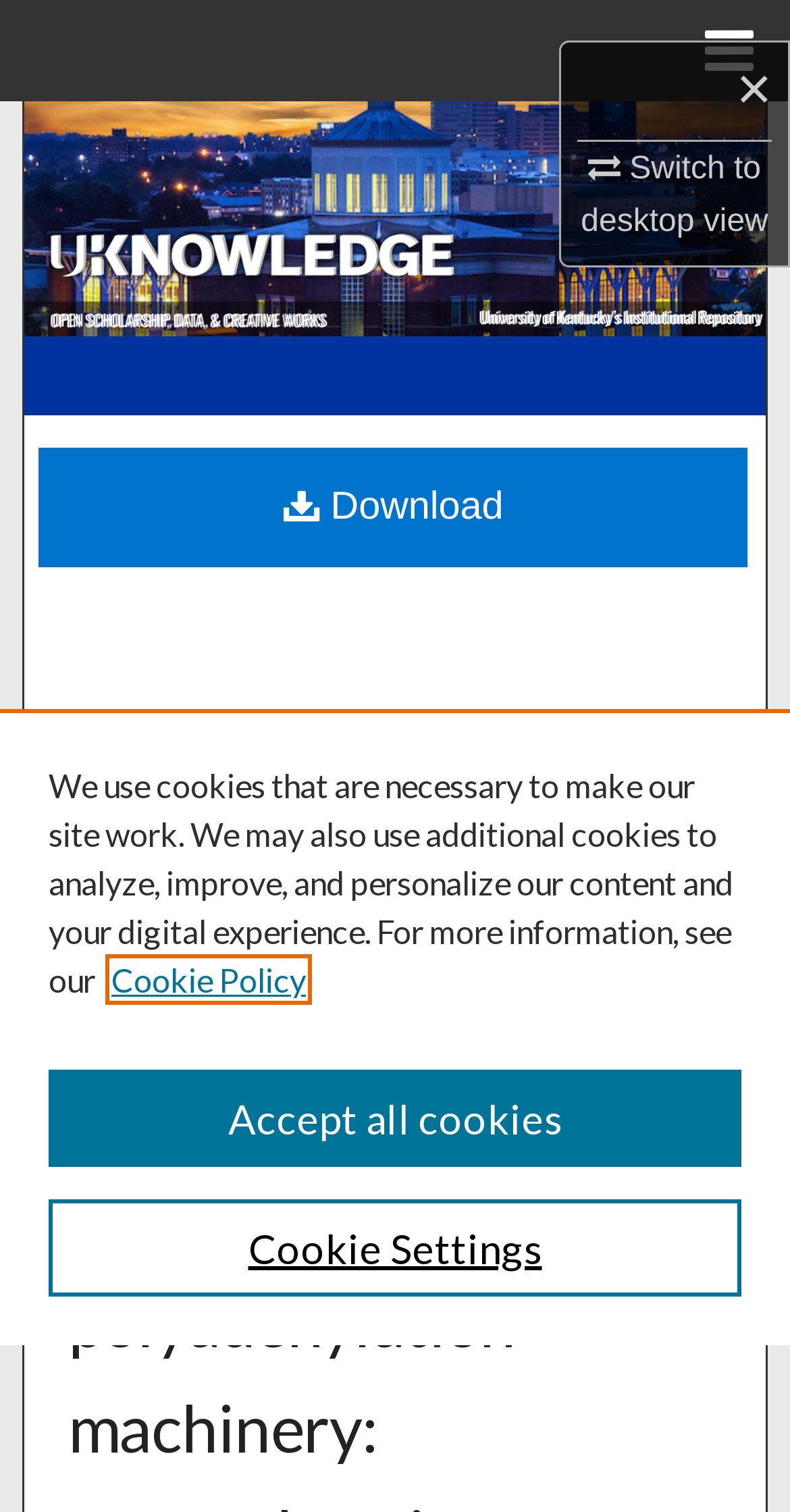What is the main heading of this webpage? Please extract and provide it.

Arabidopsis mRNA polyadenylation machinery: comprehensive analysis of protein-protein interactions and gene expression profiling